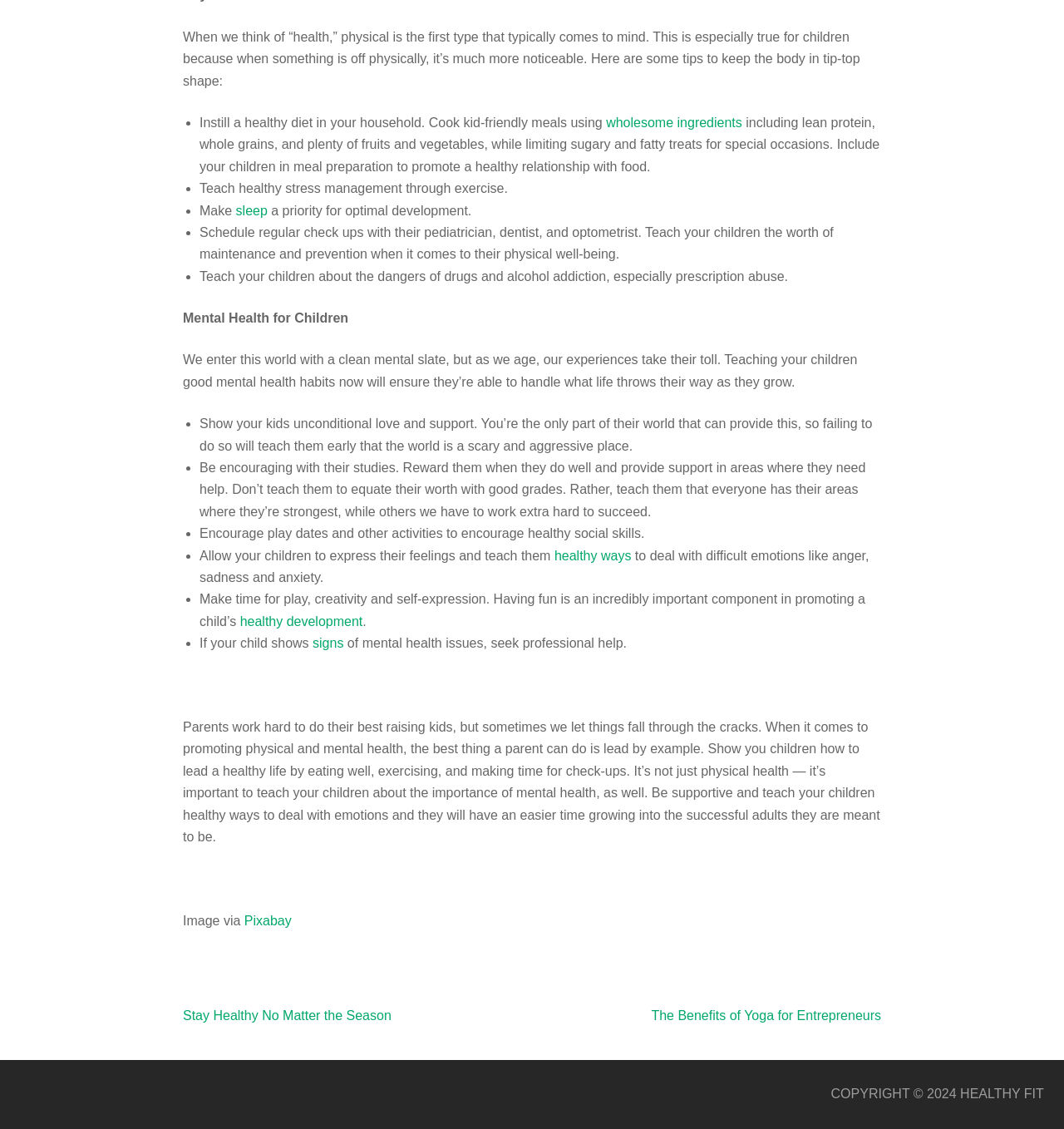Please analyze the image and give a detailed answer to the question:
What is the benefit of making time for play, creativity, and self-expression in children?

The webpage mentions that making time for play, creativity, and self-expression is an important component in promoting a child's healthy development.